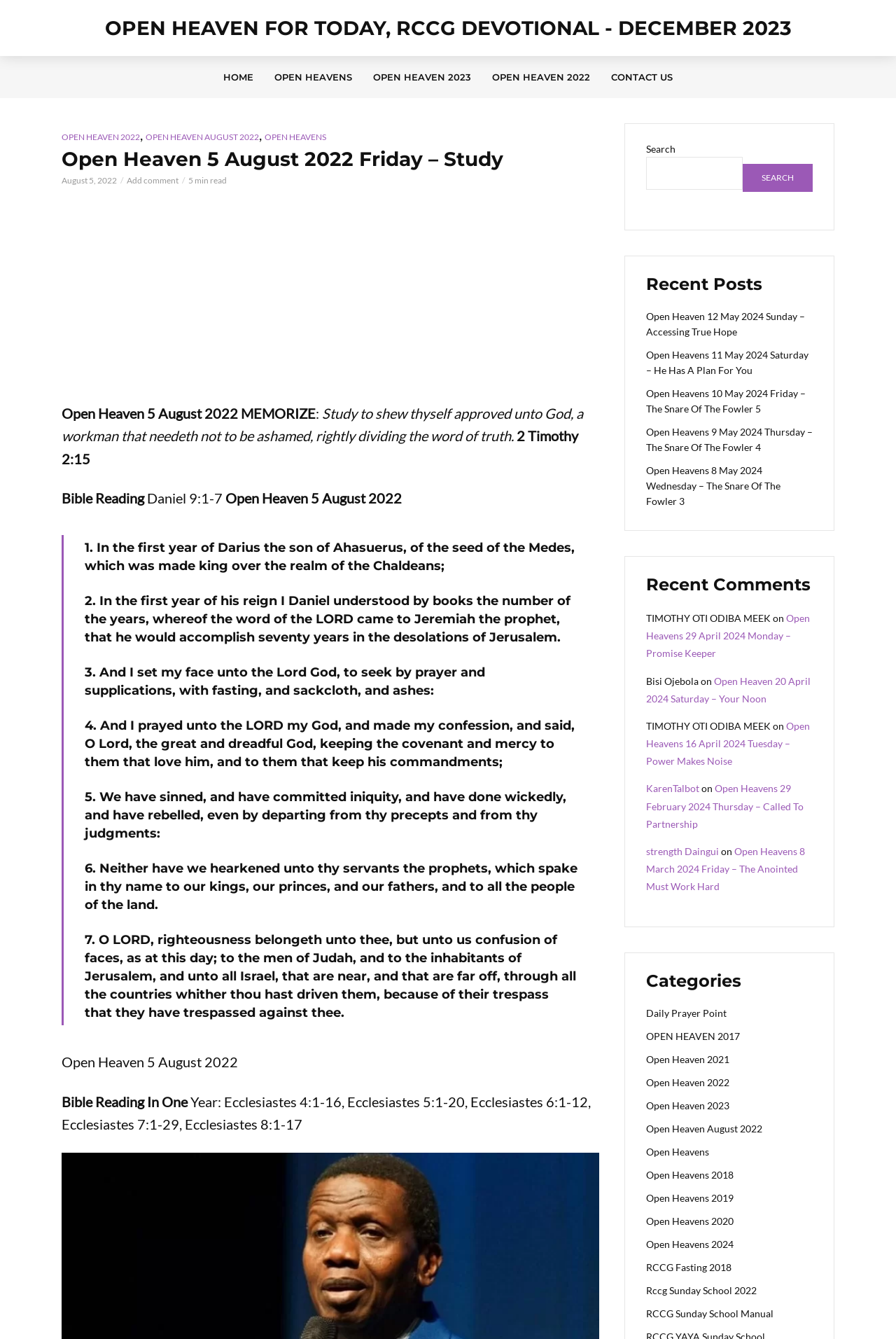What is the title of the current devotional?
From the details in the image, provide a complete and detailed answer to the question.

I found the title of the current devotional by looking at the heading element with the text 'Open Heaven 5 August 2022 Friday – Study'.